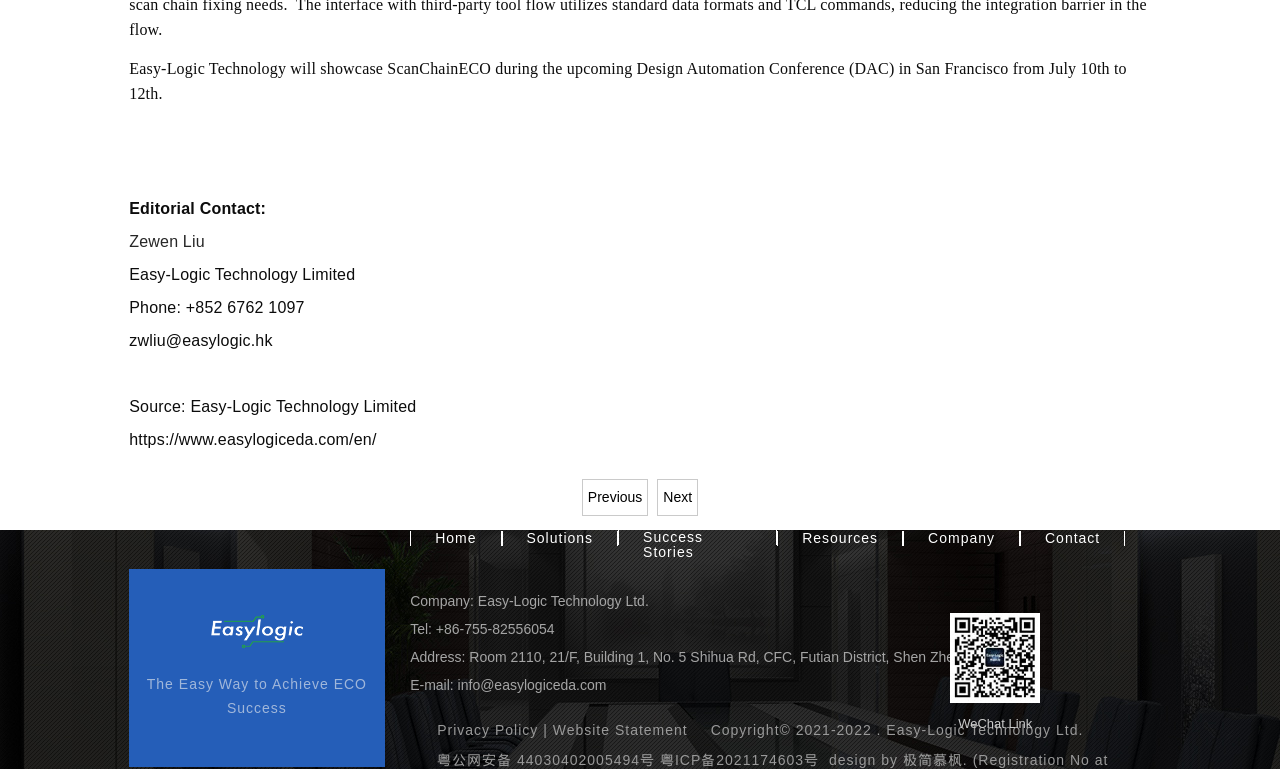Specify the bounding box coordinates of the element's area that should be clicked to execute the given instruction: "Contact Easy-Logic Technology Ltd via email". The coordinates should be four float numbers between 0 and 1, i.e., [left, top, right, bottom].

[0.32, 0.881, 0.474, 0.902]